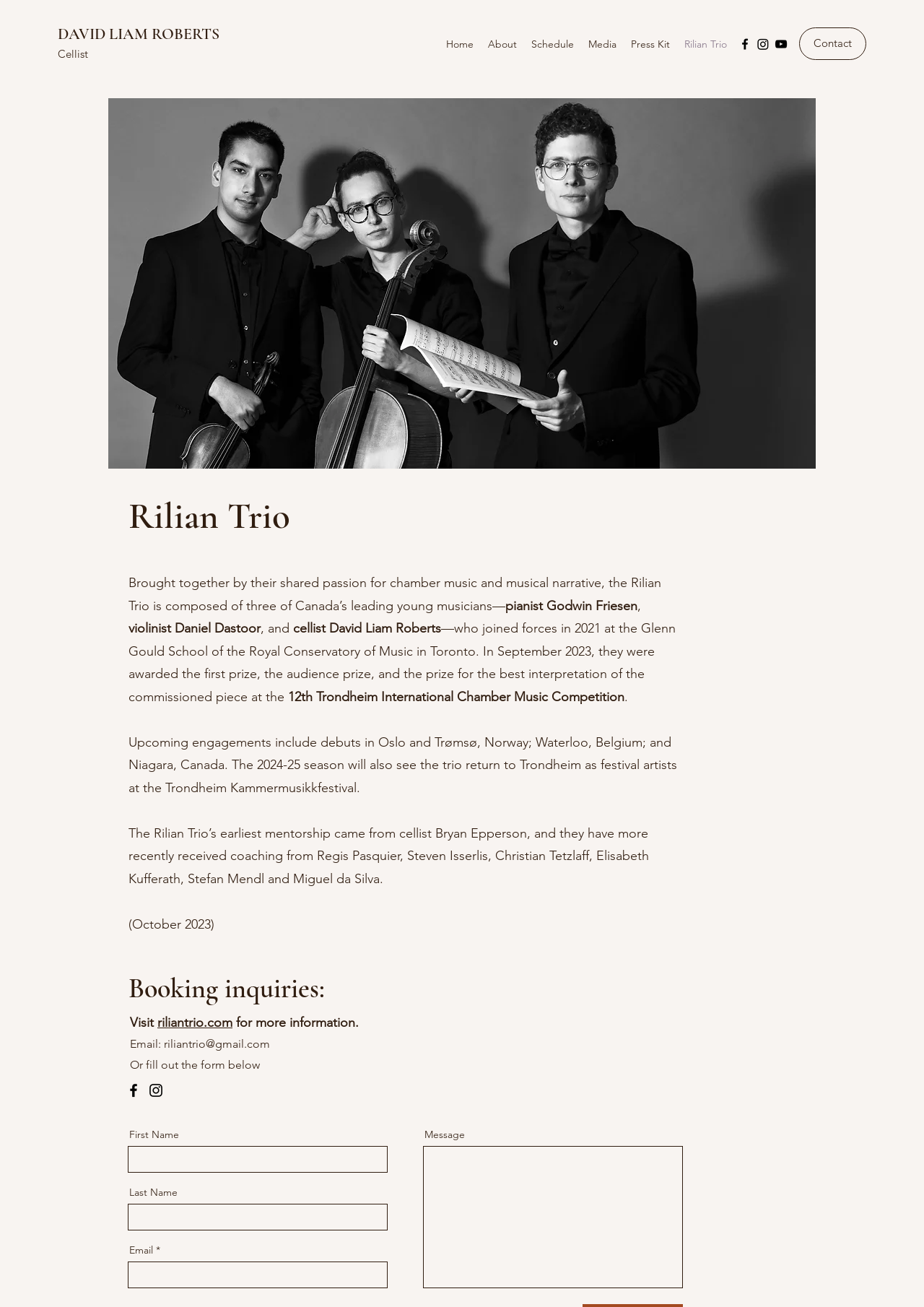Based on the image, provide a detailed and complete answer to the question: 
How many social media links are there in the Social Bar section?

I found the answer by counting the number of social media links in the Social Bar section, which includes Facebook, Instagram, and YouTube.